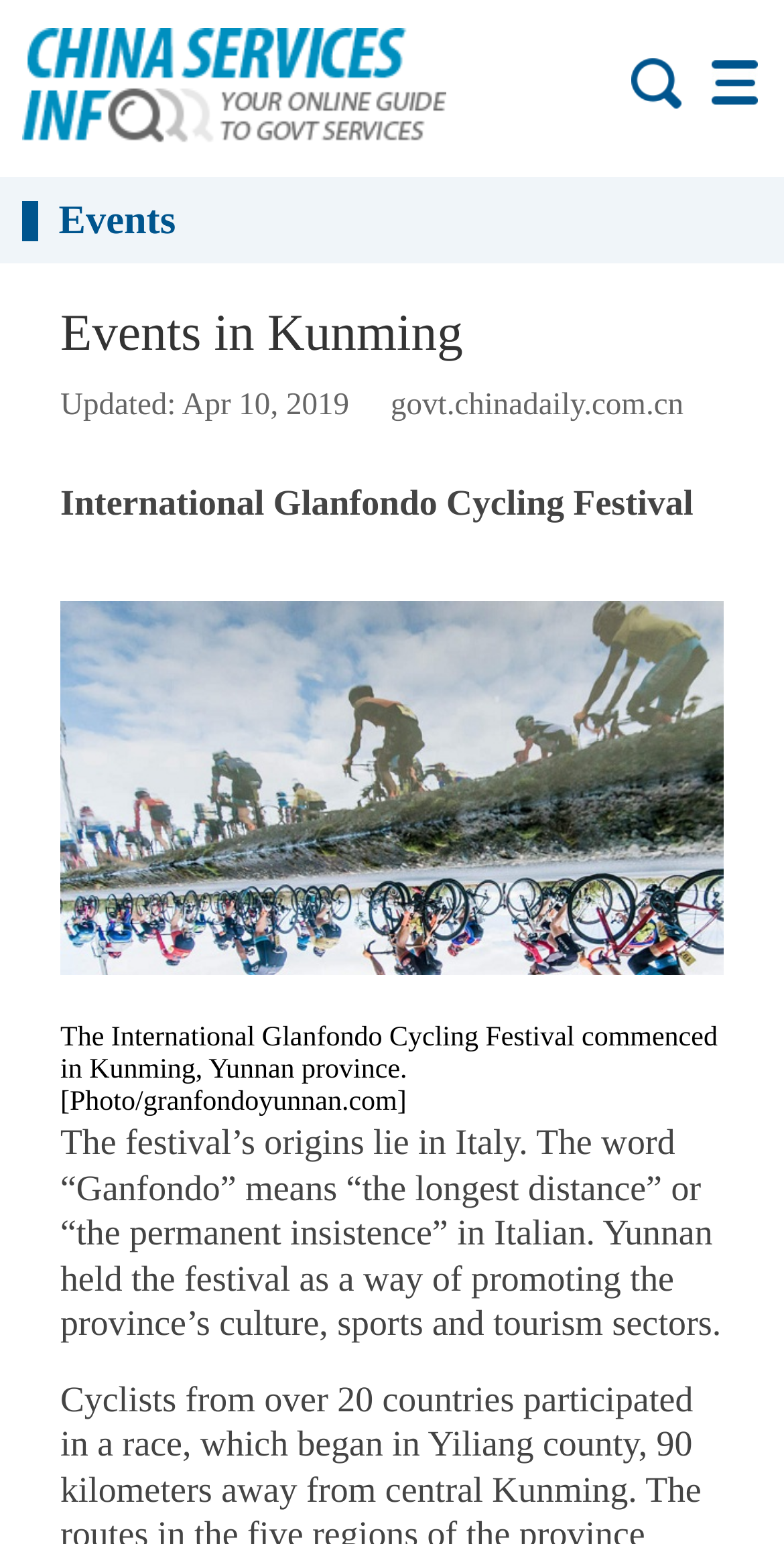When was the article updated?
Based on the visual content, answer with a single word or a brief phrase.

Apr 10, 2019